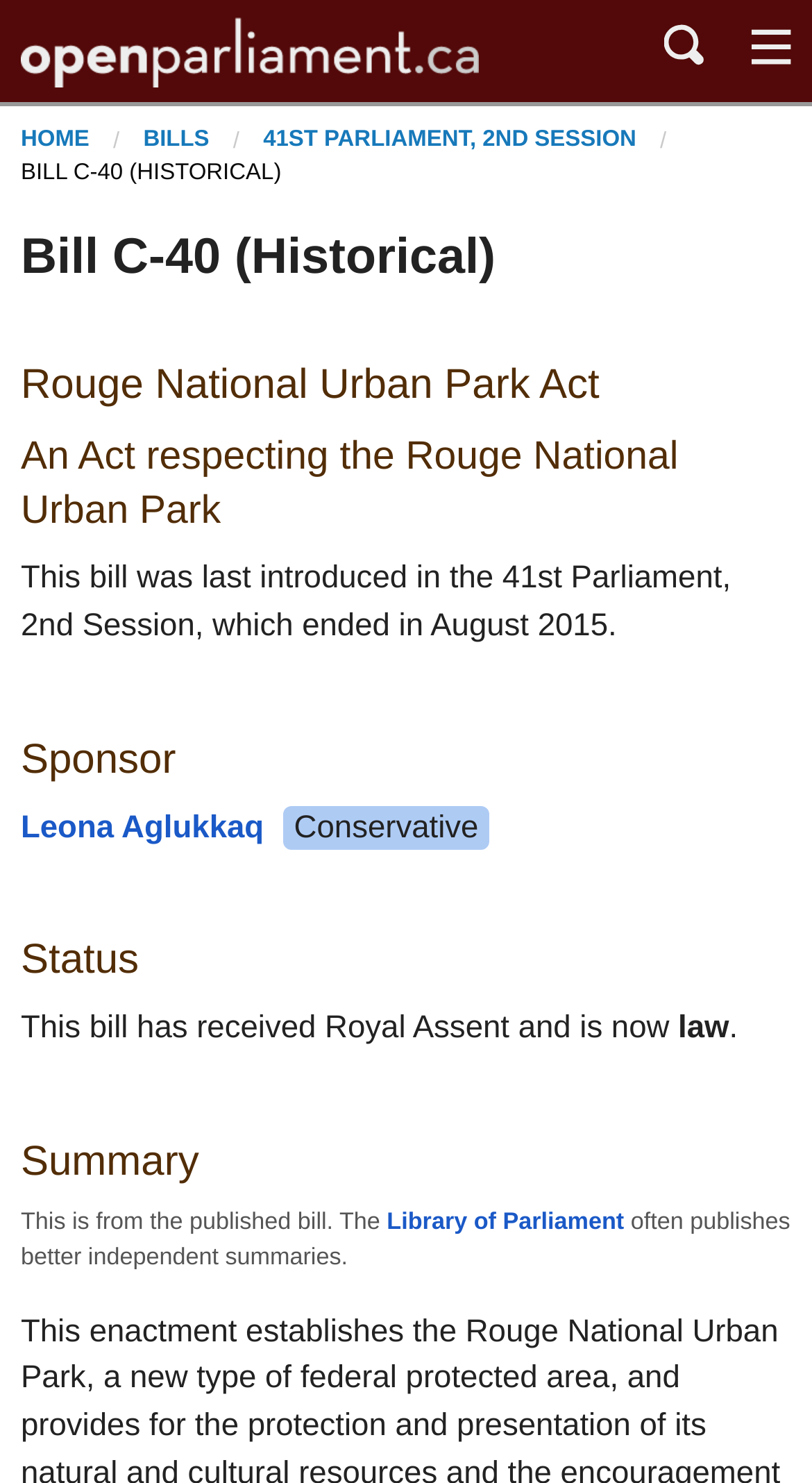Can you find and provide the title of the webpage?

Bill C-40 (Historical)